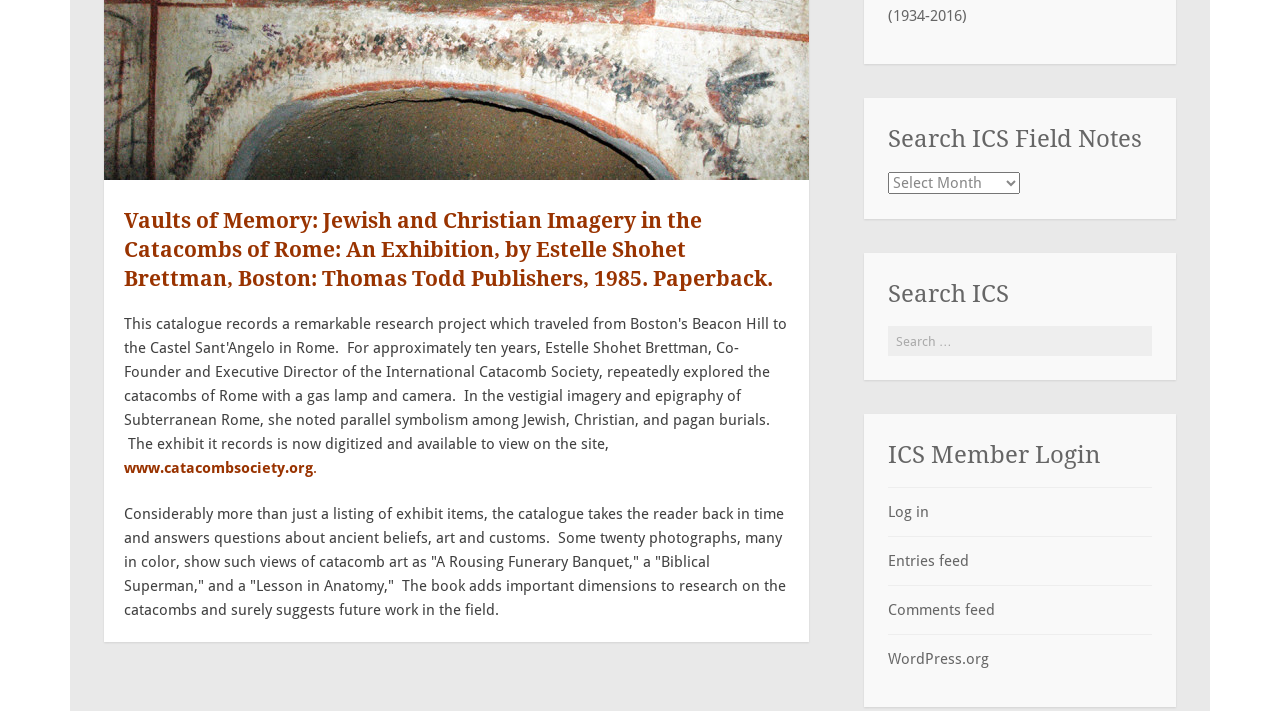Bounding box coordinates should be provided in the format (top-left x, top-left y, bottom-right x, bottom-right y) with all values between 0 and 1. Identify the bounding box for this UI element: Comments feed

[0.694, 0.846, 0.777, 0.871]